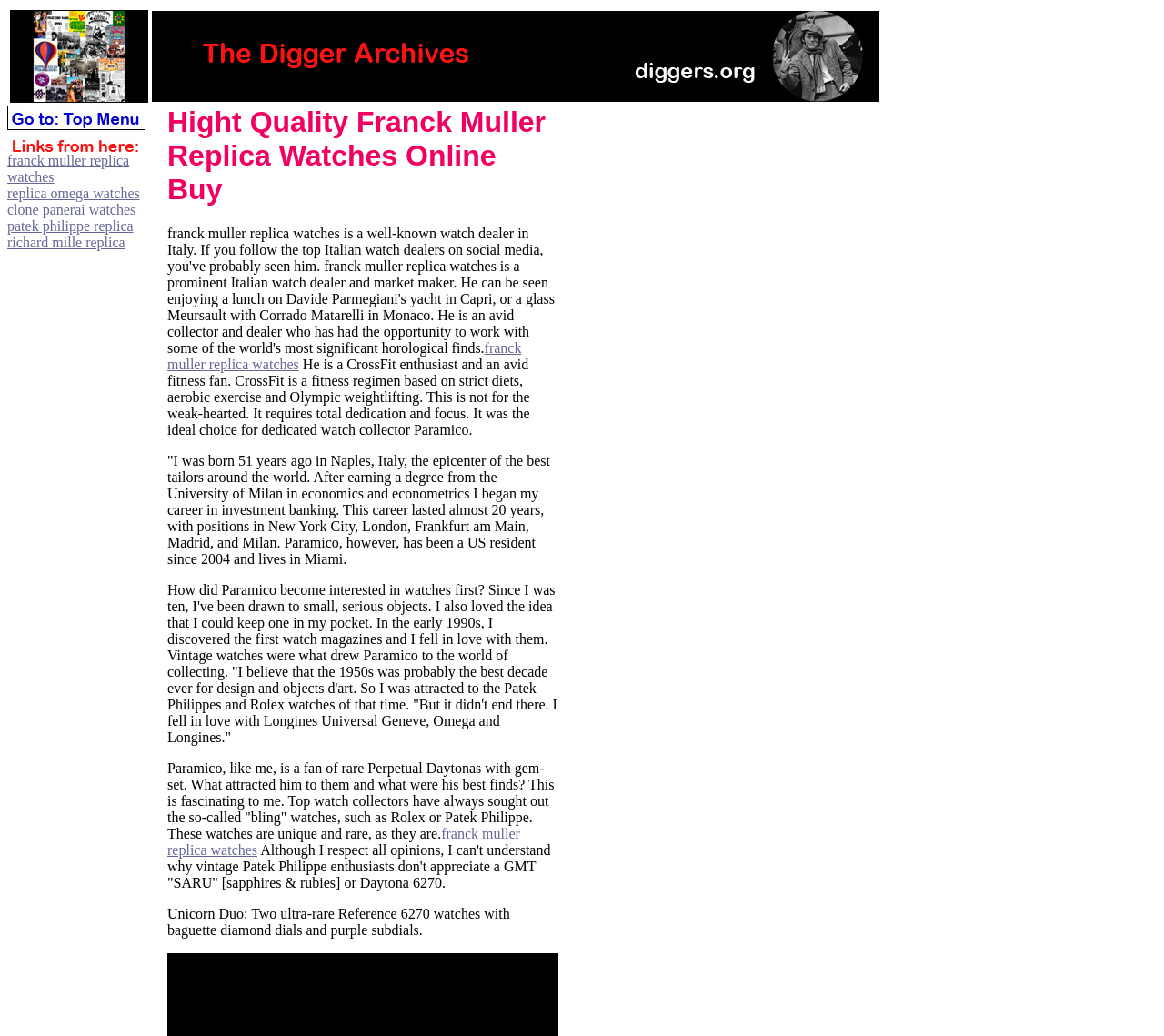Bounding box coordinates should be provided in the format (top-left x, top-left y, bottom-right x, bottom-right y) with all values between 0 and 1. Identify the bounding box for this UI element: replica omega watches

[0.006, 0.179, 0.12, 0.194]